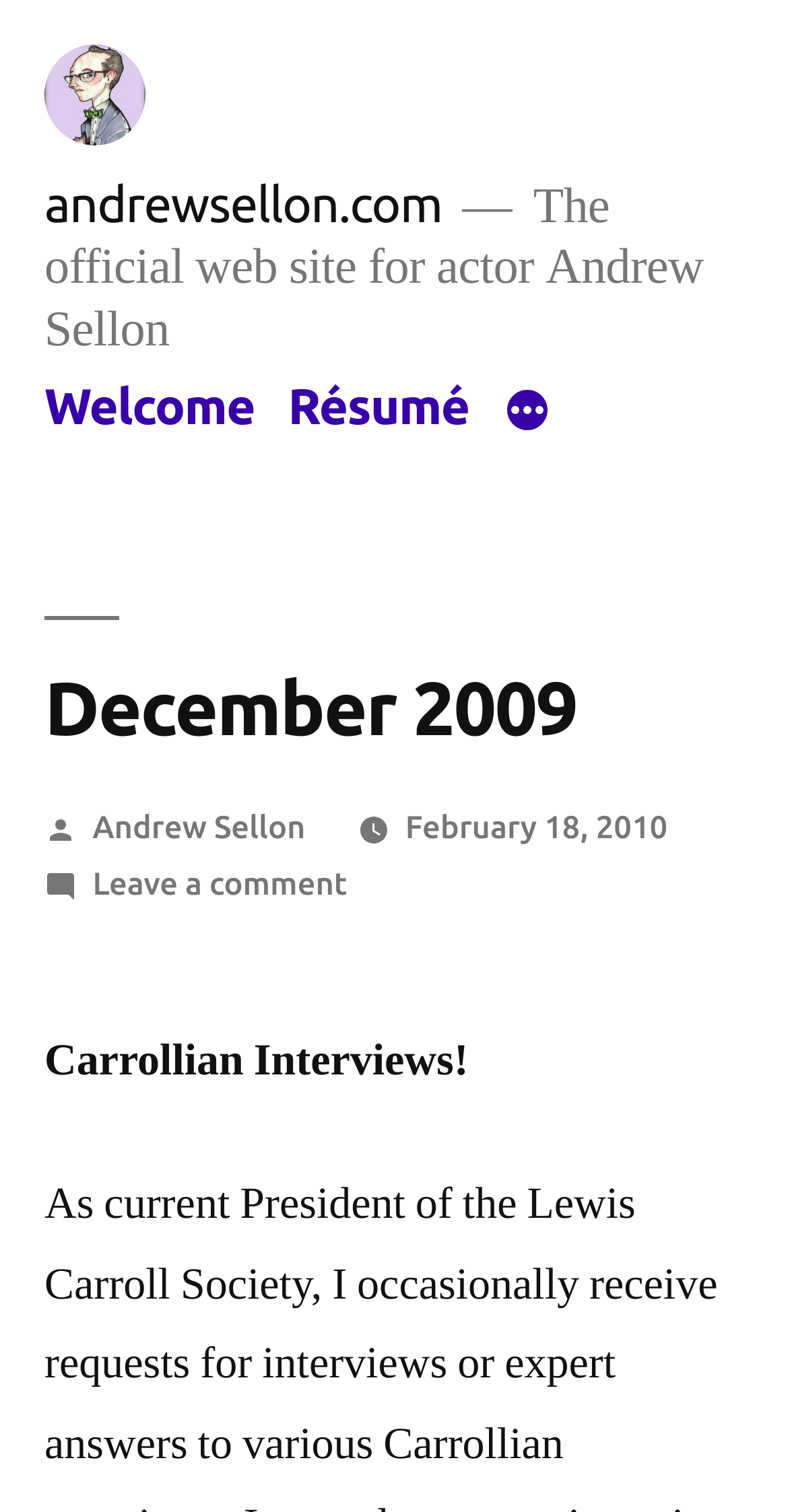What is the topic of the post?
Based on the image content, provide your answer in one word or a short phrase.

Carrollian Interviews